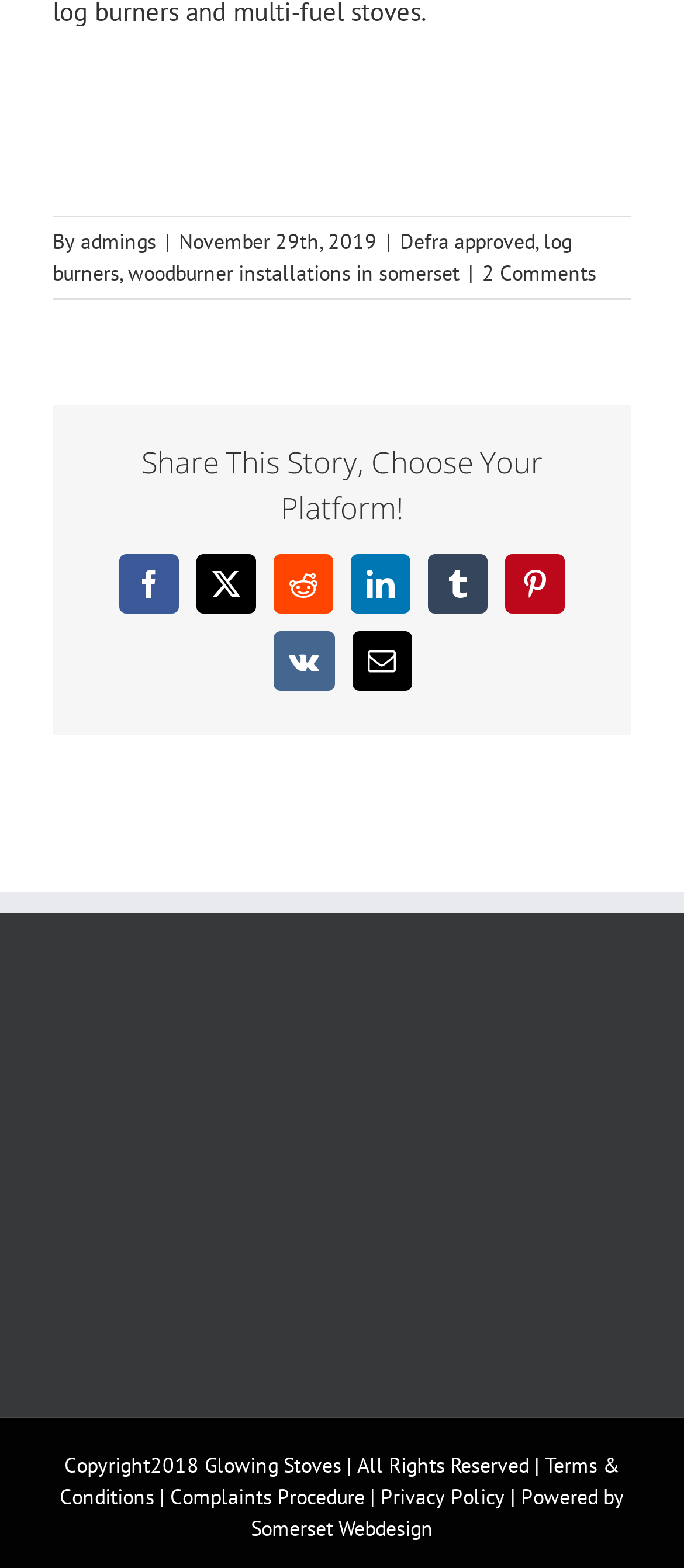What is the date of the article?
Please respond to the question with a detailed and thorough explanation.

I found the date of the article by looking at the text 'November 29th, 2019' which is located at the top of the webpage, near the author's name.